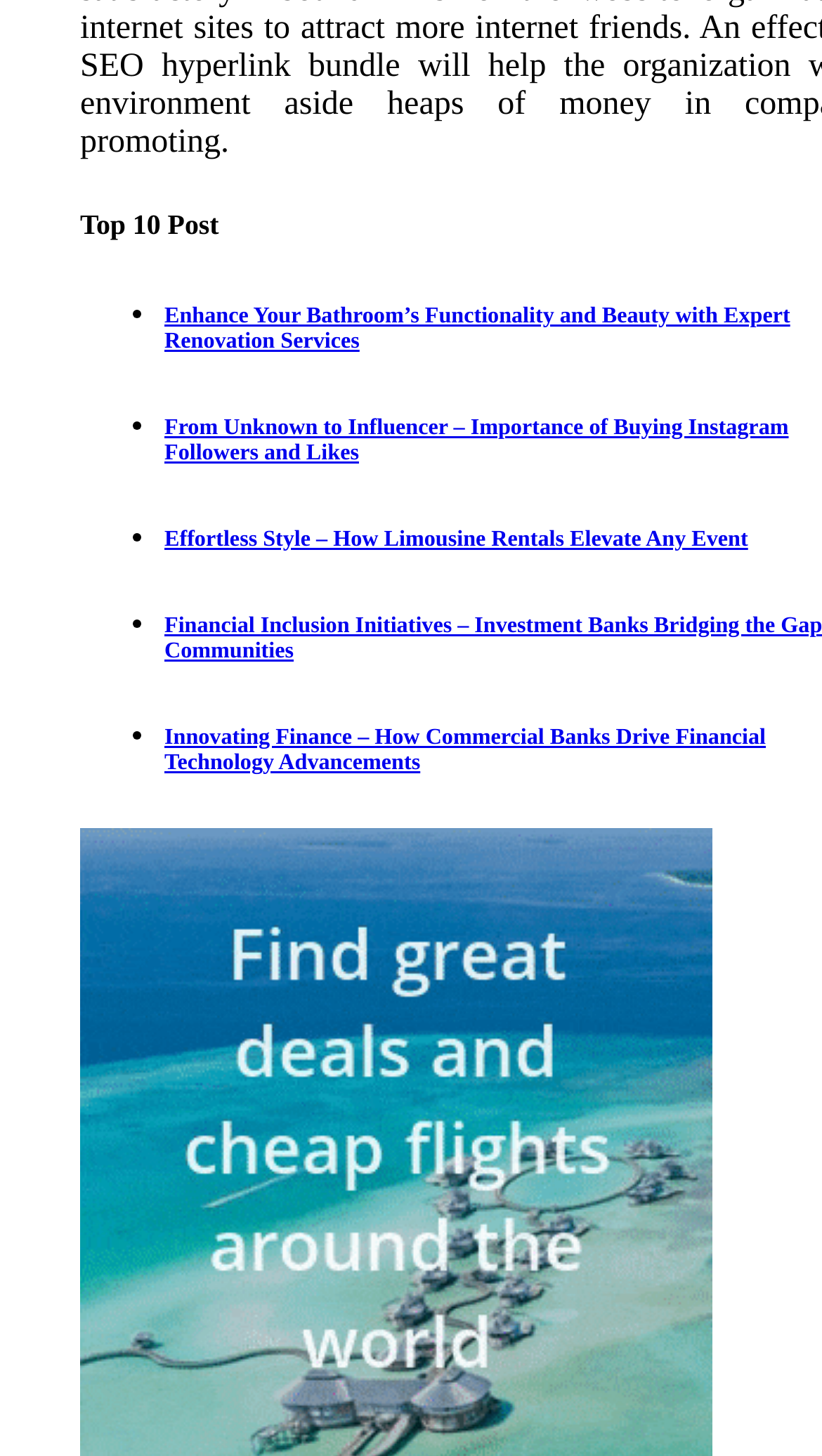What is the topic of the first link?
Refer to the screenshot and respond with a concise word or phrase.

Bathroom renovation